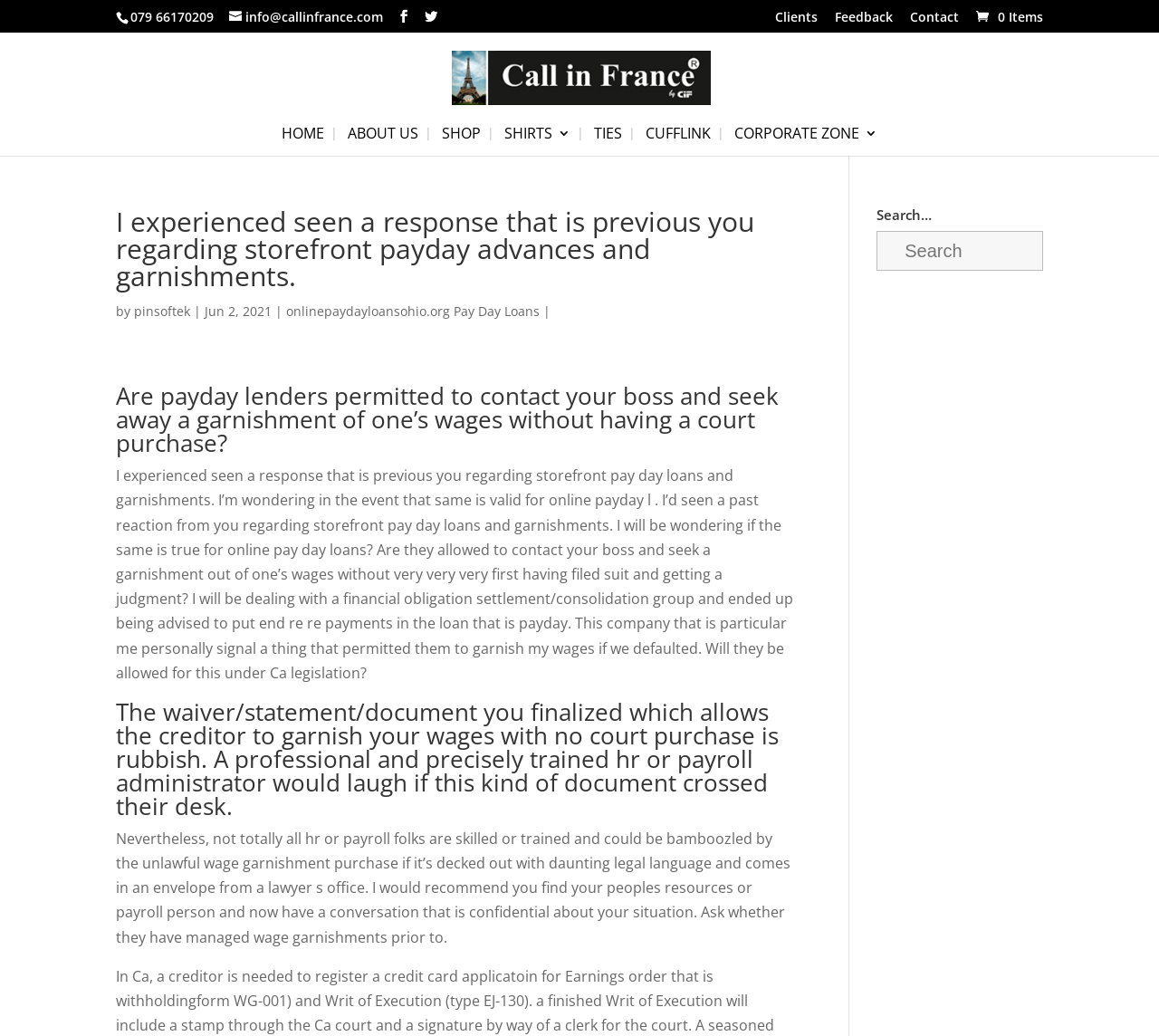Identify and extract the heading text of the webpage.

I experienced seen a response that is previous you regarding storefront payday advances and garnishments.